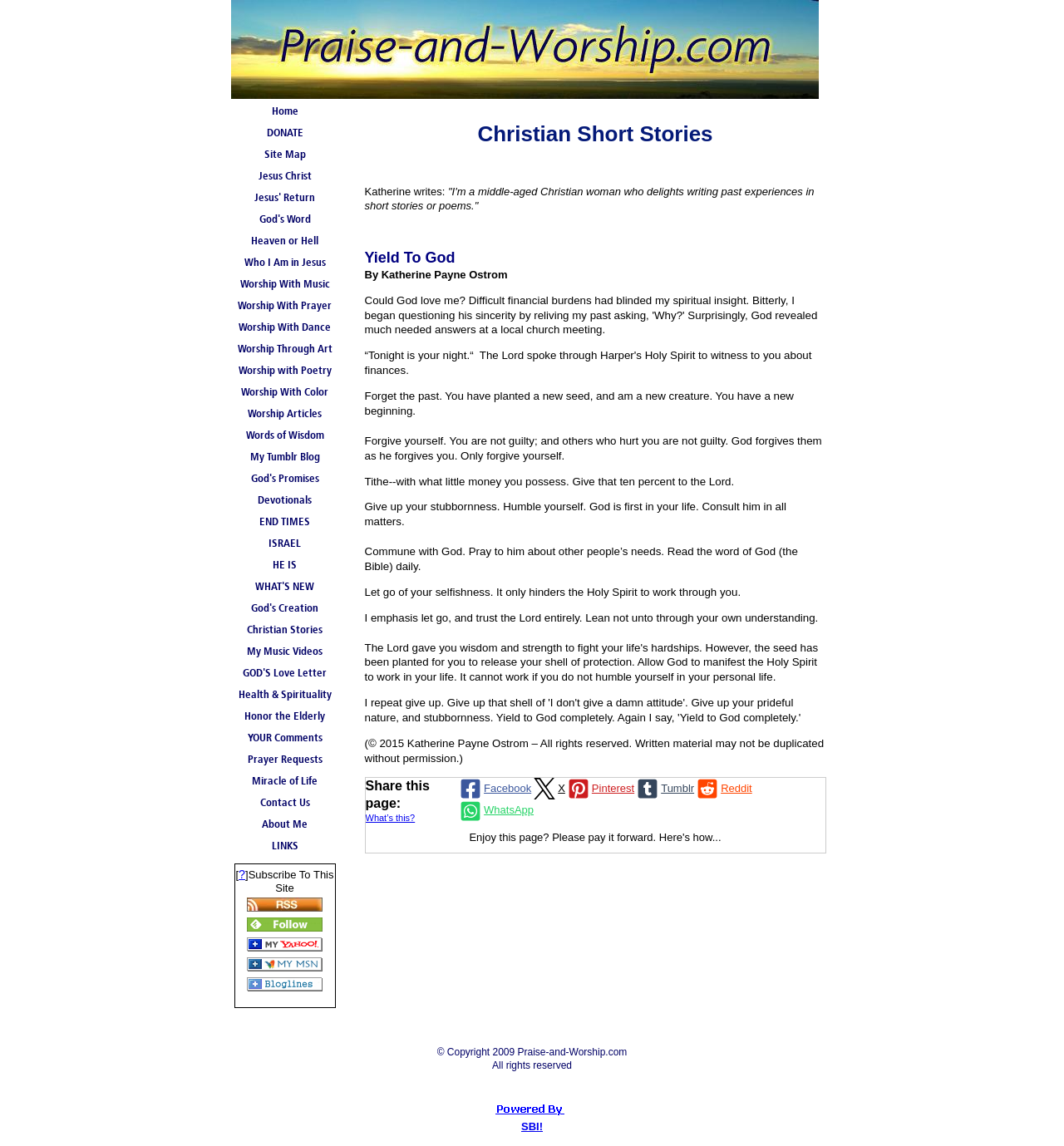Identify the bounding box for the described UI element: "My Tumblr Blog".

[0.217, 0.389, 0.318, 0.408]